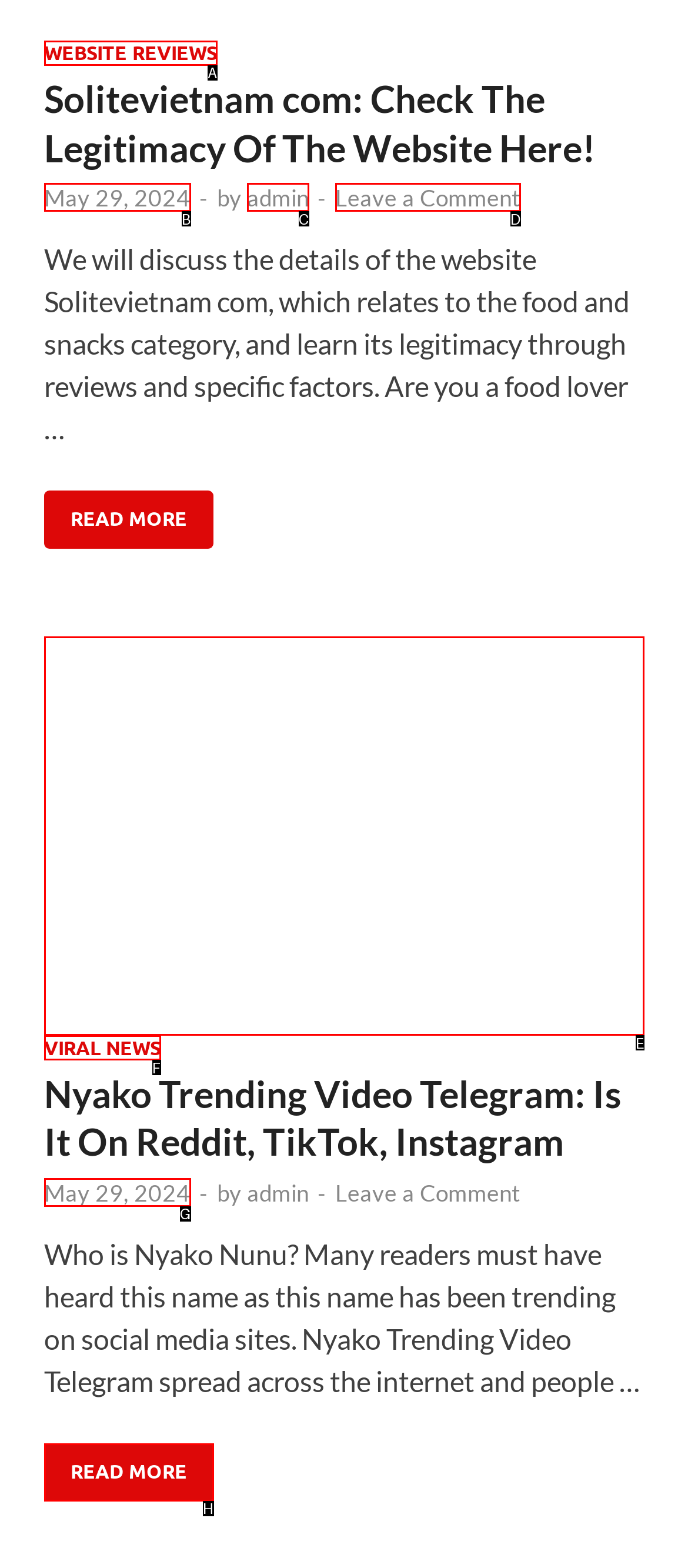Choose the HTML element that best fits the given description: Website Reviews. Answer by stating the letter of the option.

A